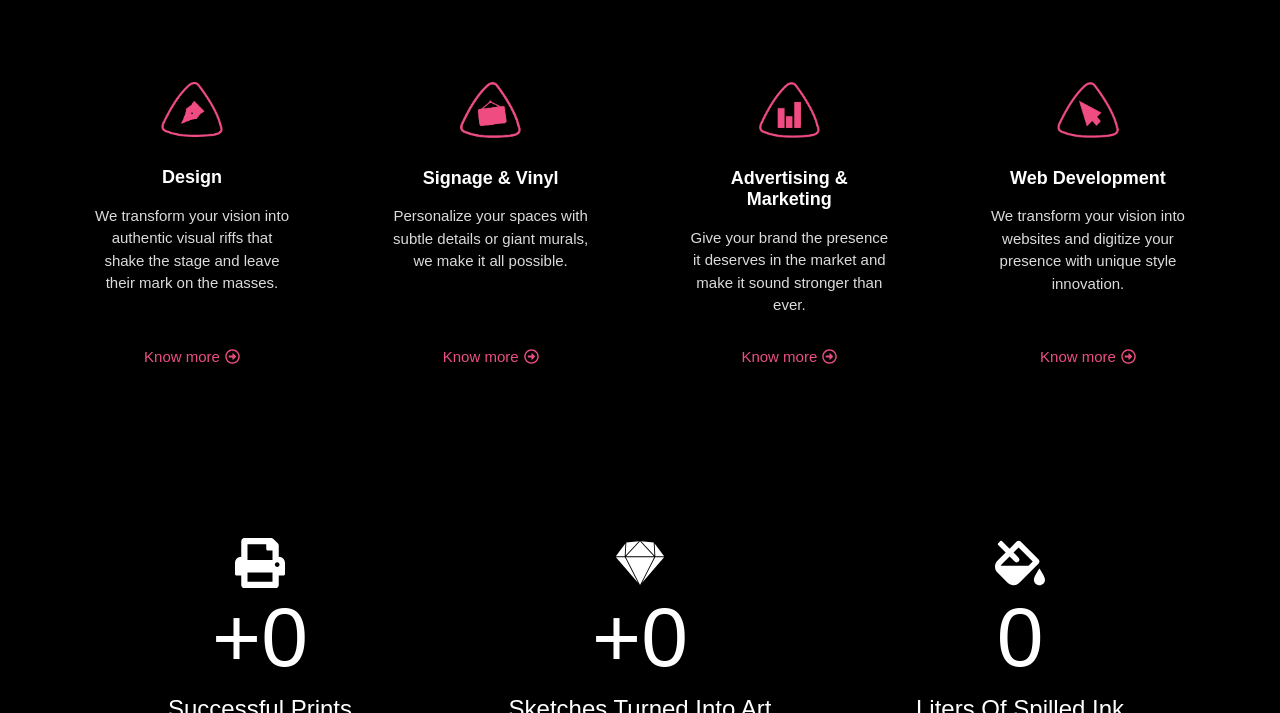How many 'Know more' links are there?
Provide an in-depth and detailed explanation in response to the question.

By examining the webpage structure, I found four 'Know more' links, each corresponding to a different service category, namely Design, Signage & Vinyl, Advertising & Marketing, and Web Development.